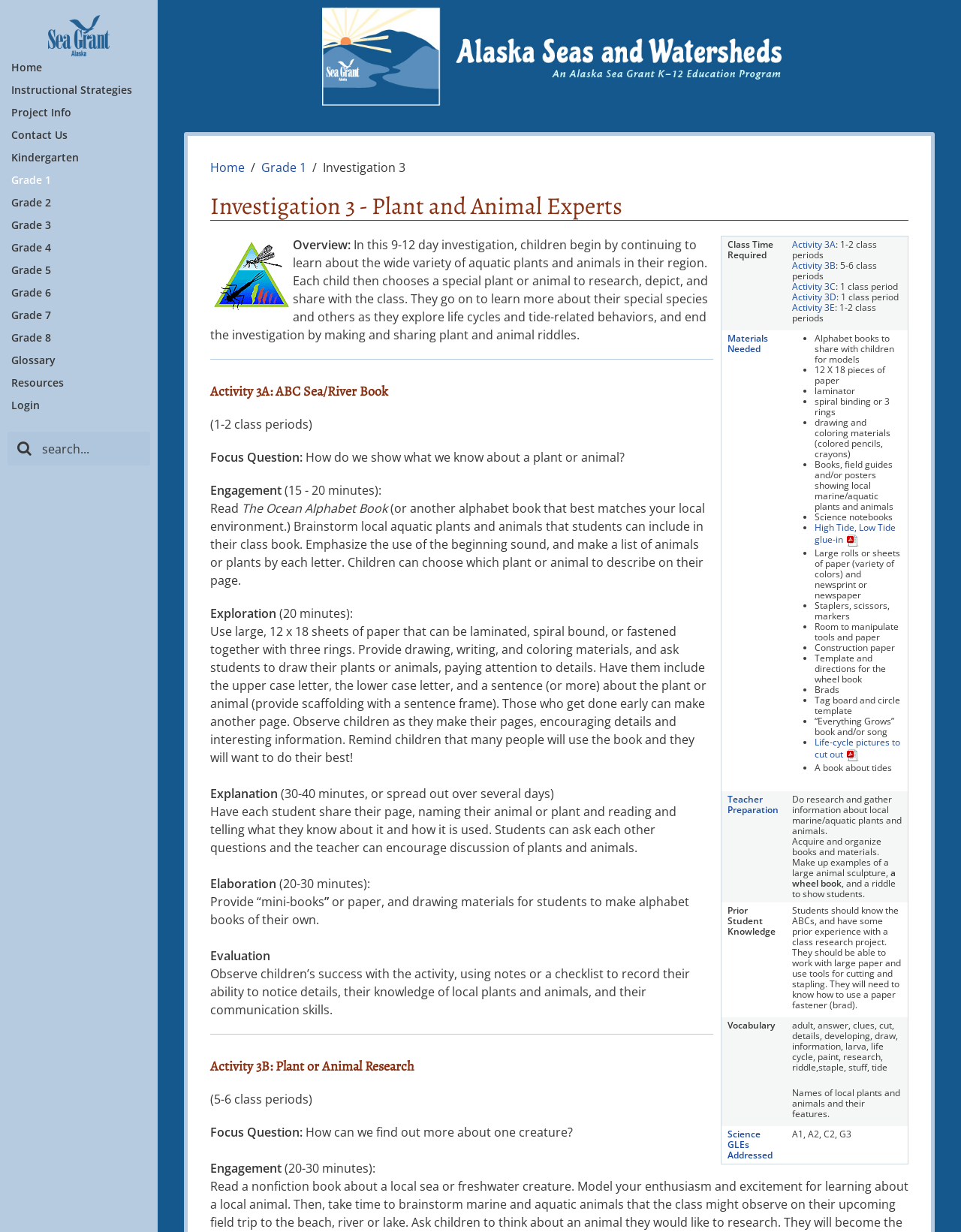Please locate the bounding box coordinates of the region I need to click to follow this instruction: "Search the site".

[0.023, 0.071, 0.141, 0.092]